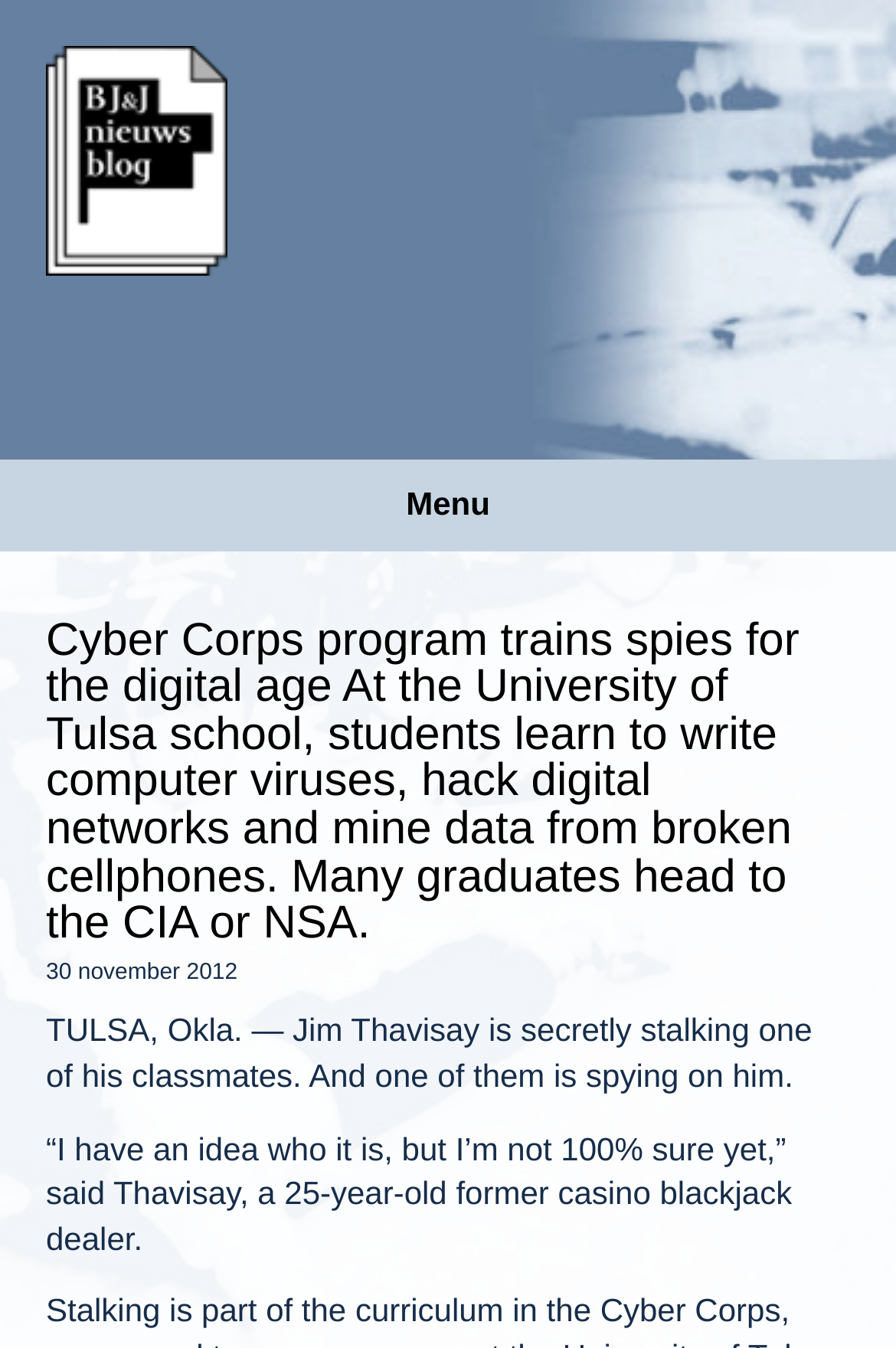Who is the main character in the article? Please answer the question using a single word or phrase based on the image.

Jim Thavisay